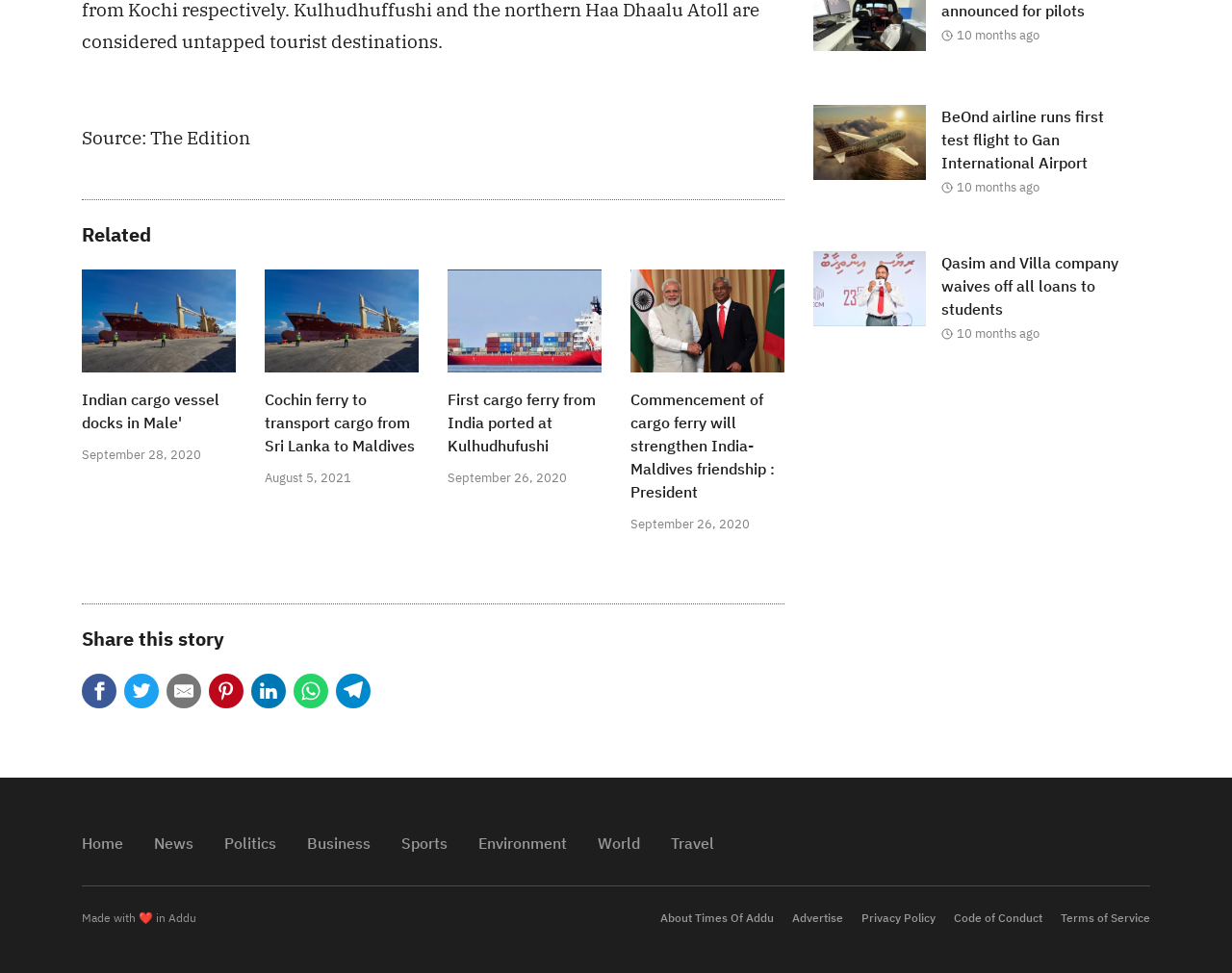Please specify the bounding box coordinates of the clickable section necessary to execute the following command: "Read the news about Indian cargo vessel docking in Male".

[0.066, 0.398, 0.191, 0.446]